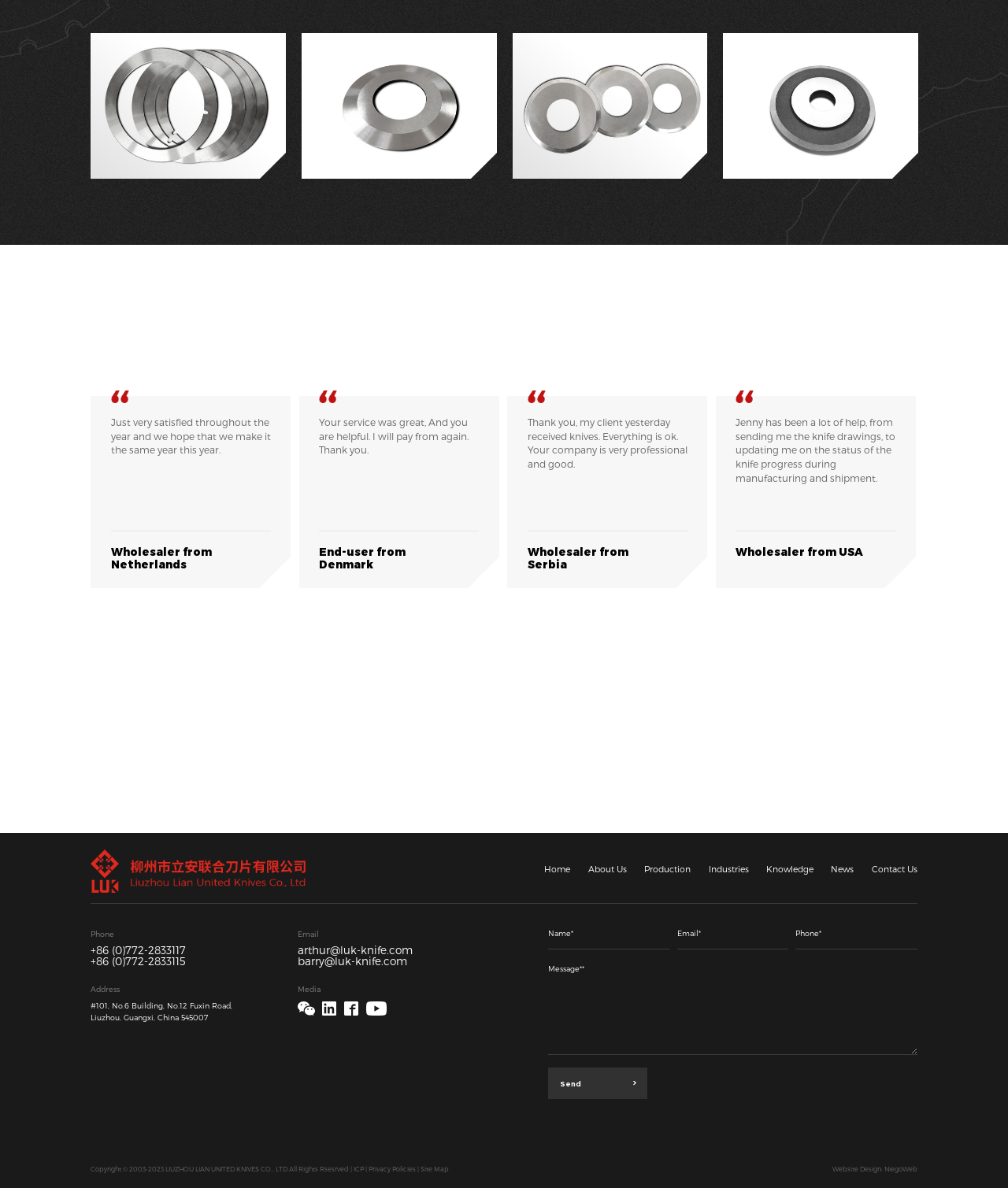Please predict the bounding box coordinates of the element's region where a click is necessary to complete the following instruction: "Enter your name in the 'Name*' field". The coordinates should be represented by four float numbers between 0 and 1, i.e., [left, top, right, bottom].

[0.543, 0.772, 0.664, 0.799]